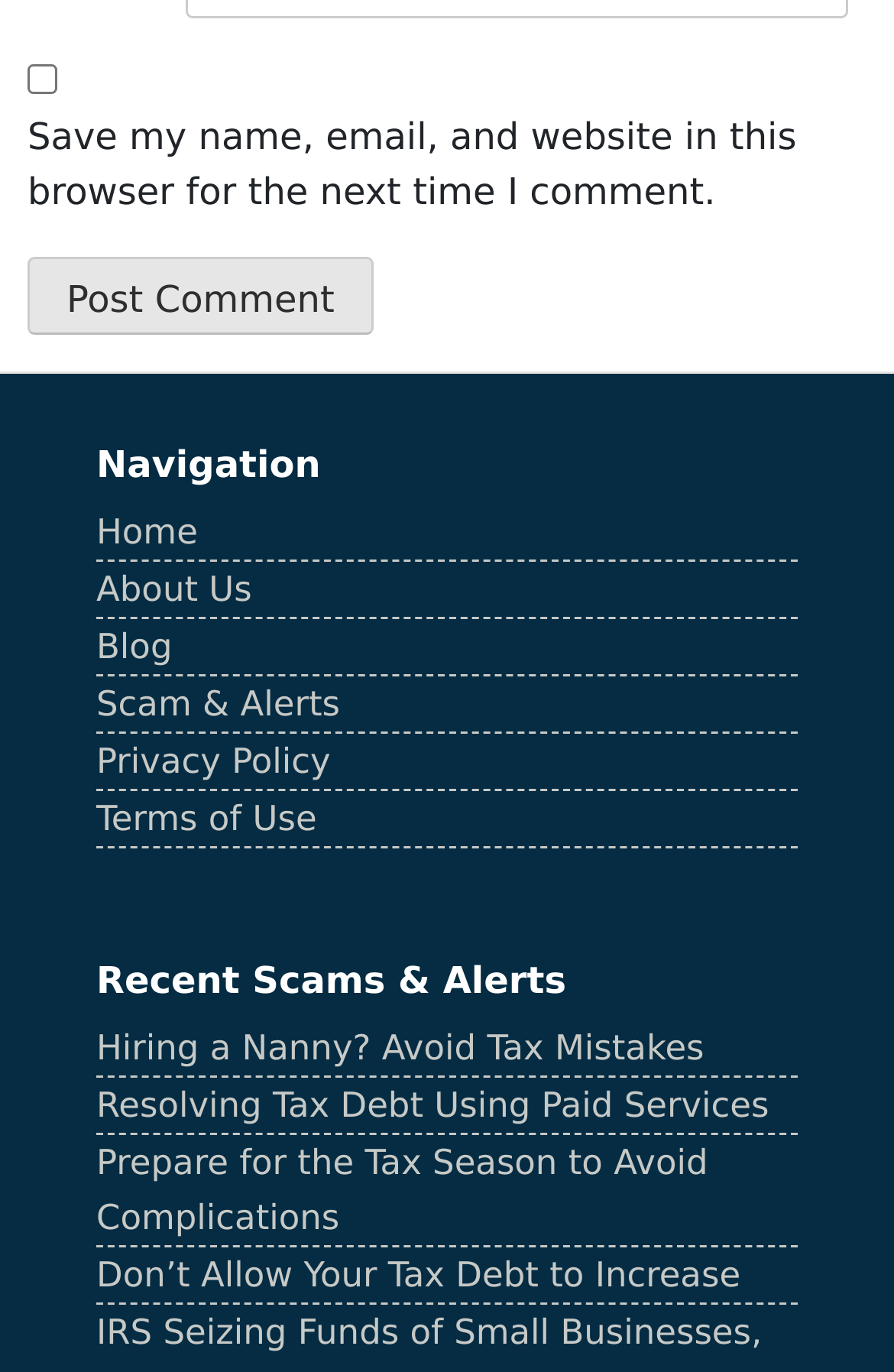Predict the bounding box for the UI component with the following description: "About Us".

[0.108, 0.415, 0.282, 0.445]